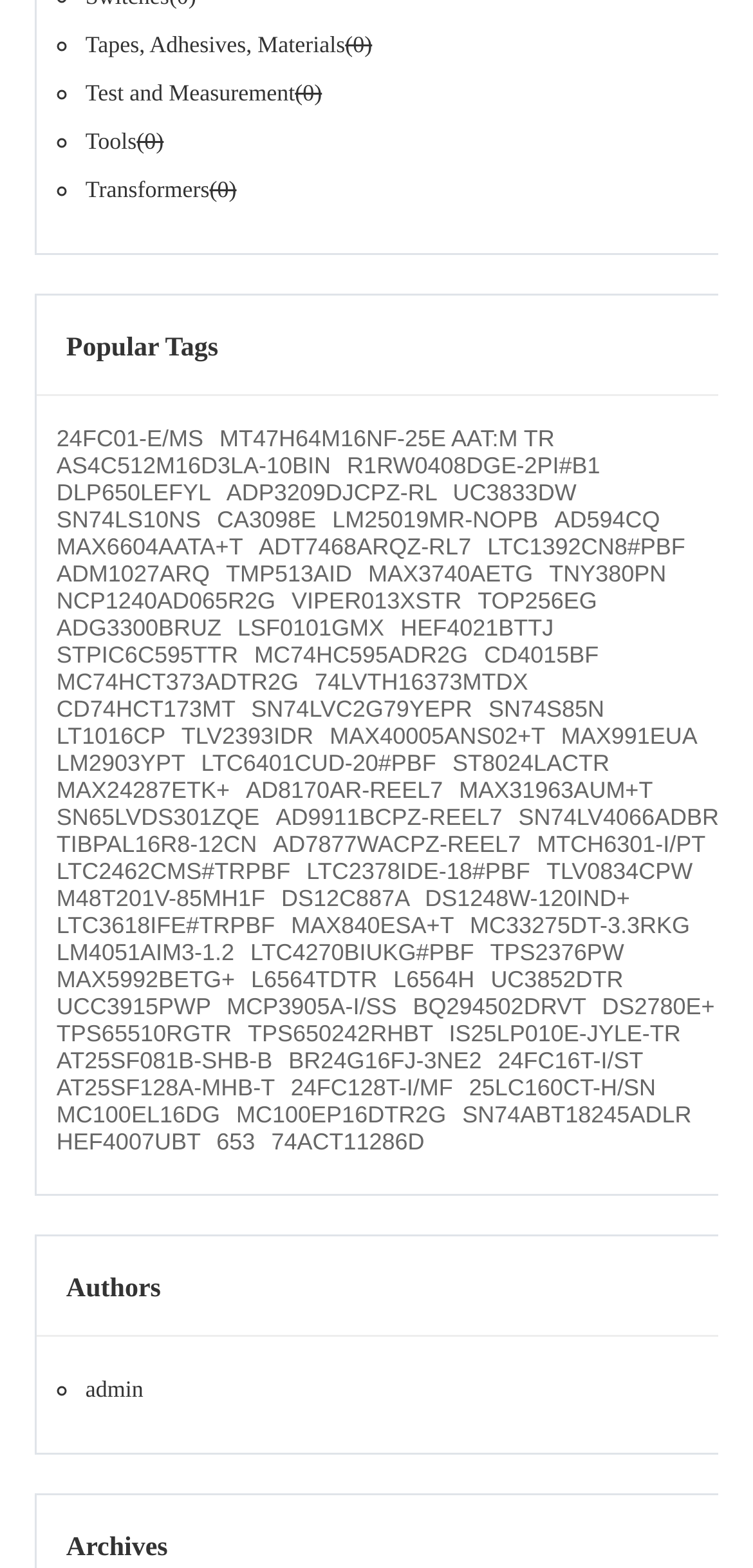Please determine the bounding box coordinates of the element to click on in order to accomplish the following task: "Click on Test and Measurement". Ensure the coordinates are four float numbers ranging from 0 to 1, i.e., [left, top, right, bottom].

[0.114, 0.05, 0.392, 0.068]